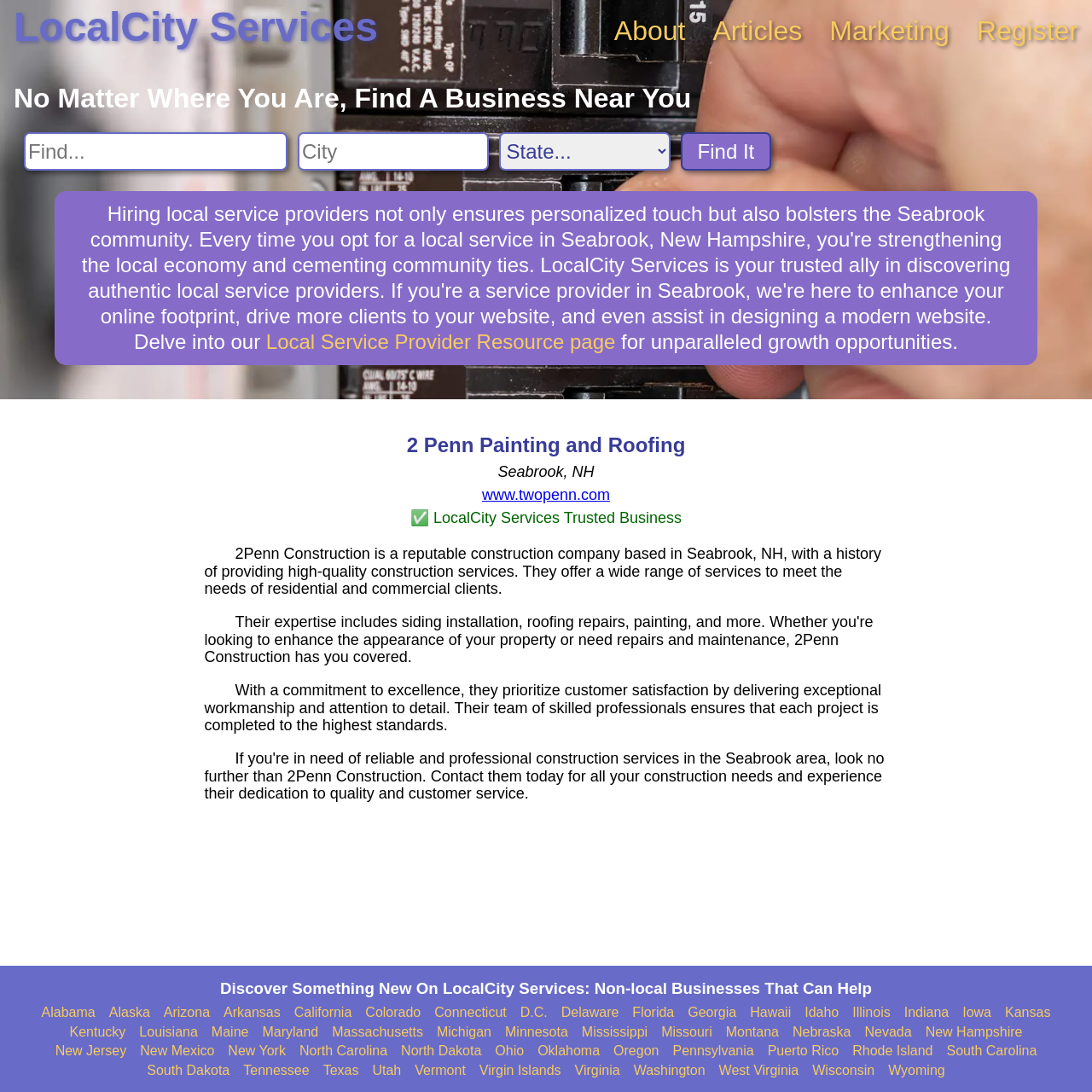Please determine the headline of the webpage and provide its content.

No Matter Where You Are, Find A Business Near You